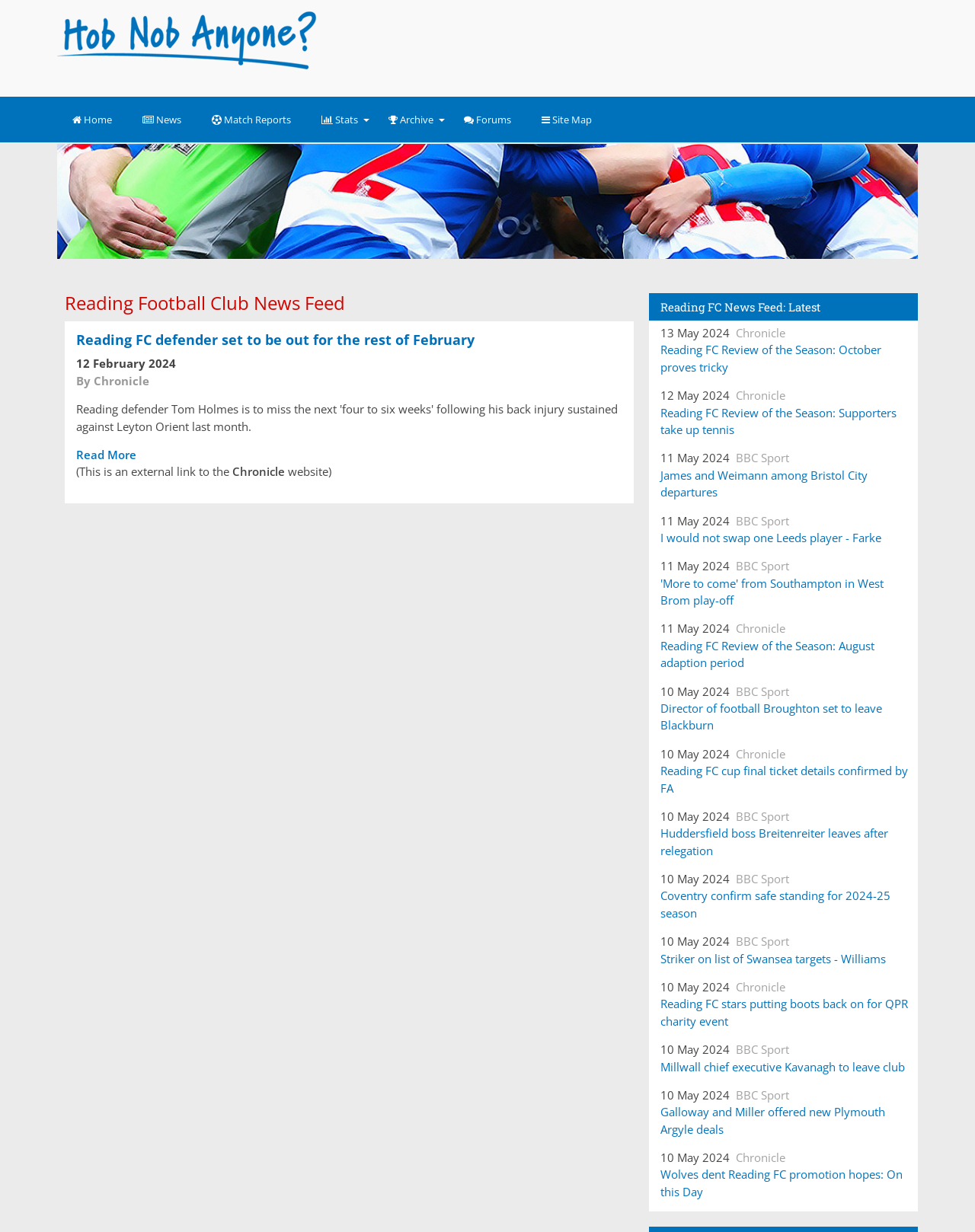Identify the bounding box coordinates of the element that should be clicked to fulfill this task: "View the 'Reading FC News Feed: Latest' section". The coordinates should be provided as four float numbers between 0 and 1, i.e., [left, top, right, bottom].

[0.677, 0.244, 0.937, 0.254]